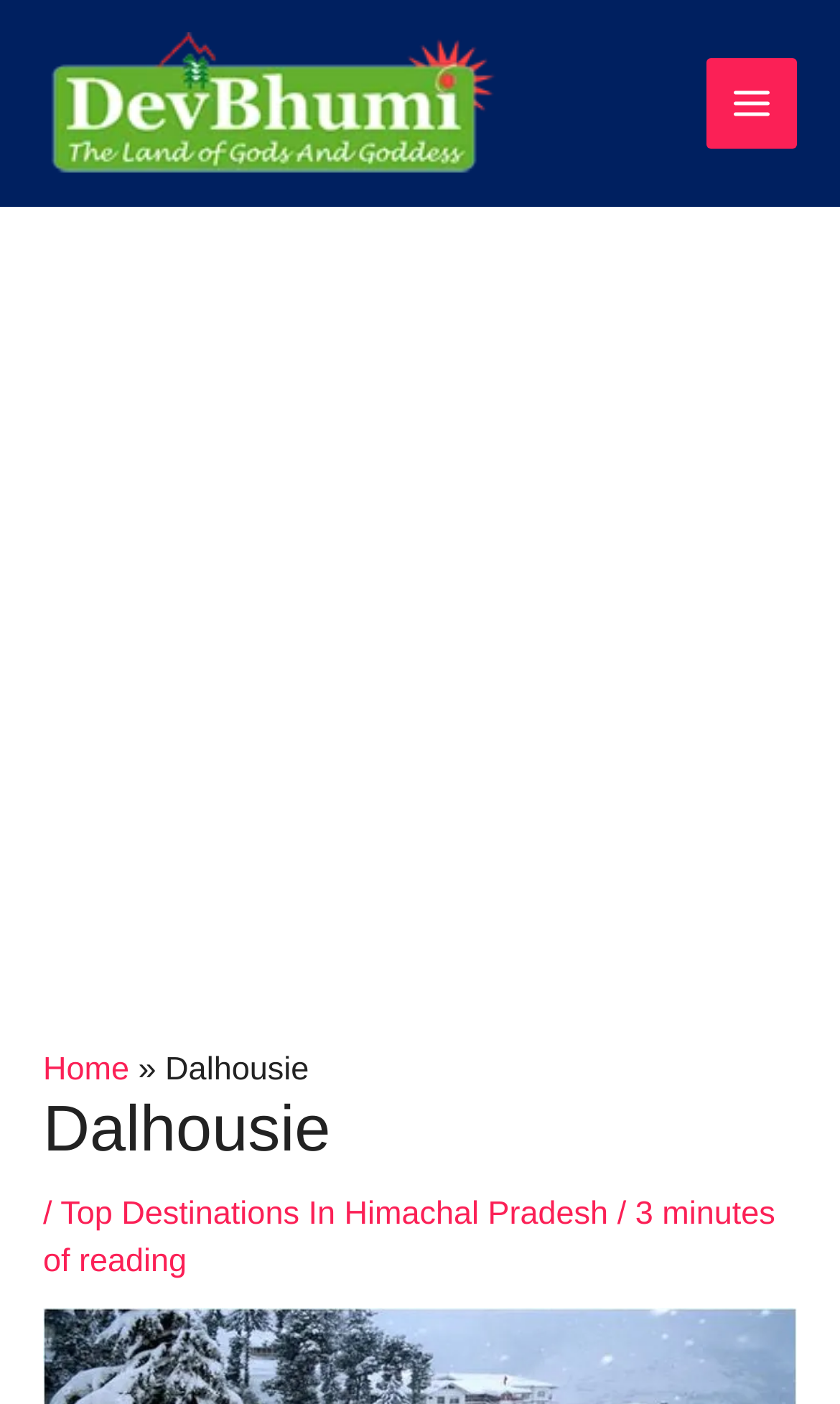Identify the bounding box coordinates of the HTML element based on this description: "Home".

[0.051, 0.749, 0.154, 0.775]